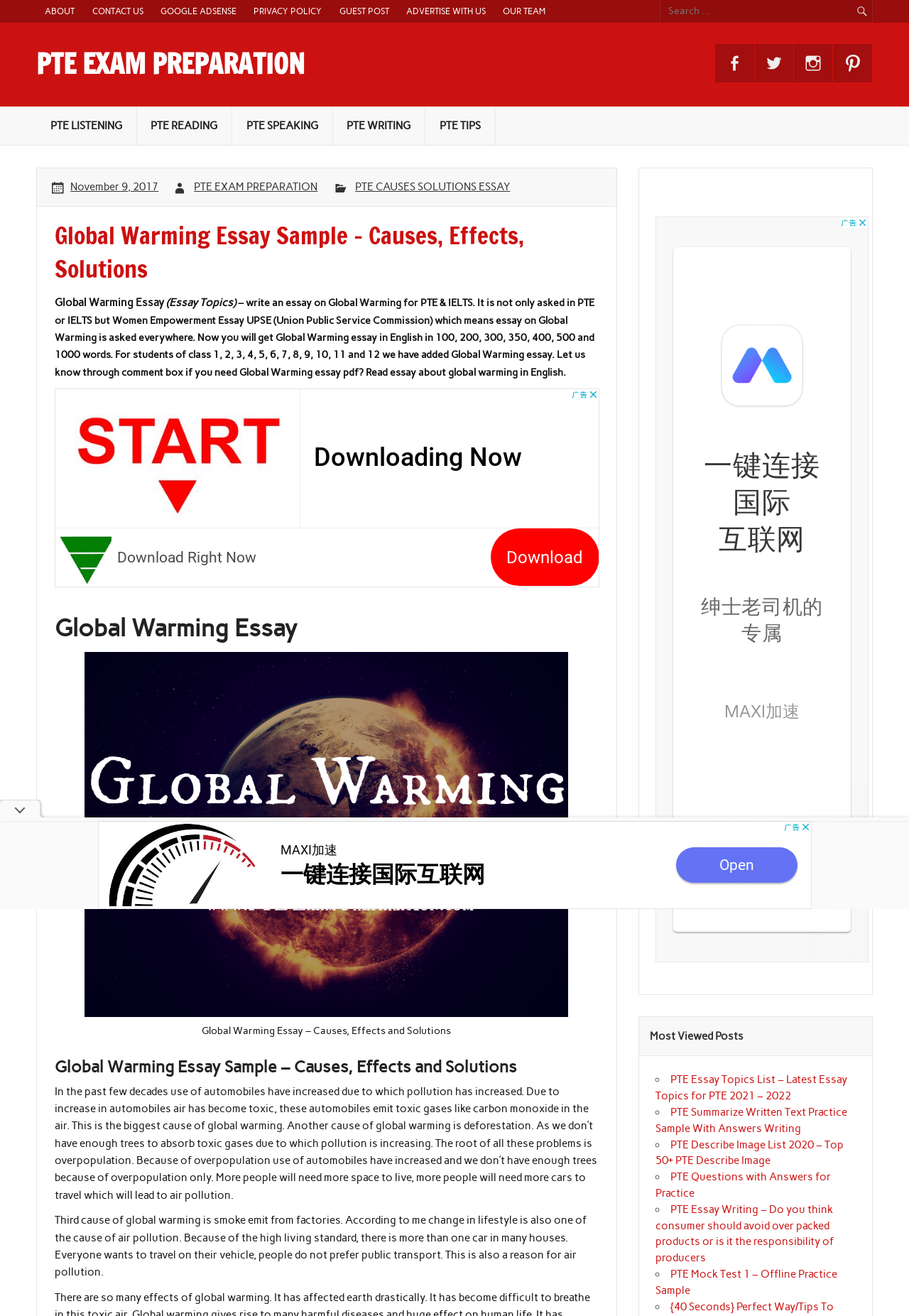Given the element description: "name="s" placeholder="Search …"", predict the bounding box coordinates of the UI element it refers to, using four float numbers between 0 and 1, i.e., [left, top, right, bottom].

[0.726, 0.0, 0.96, 0.016]